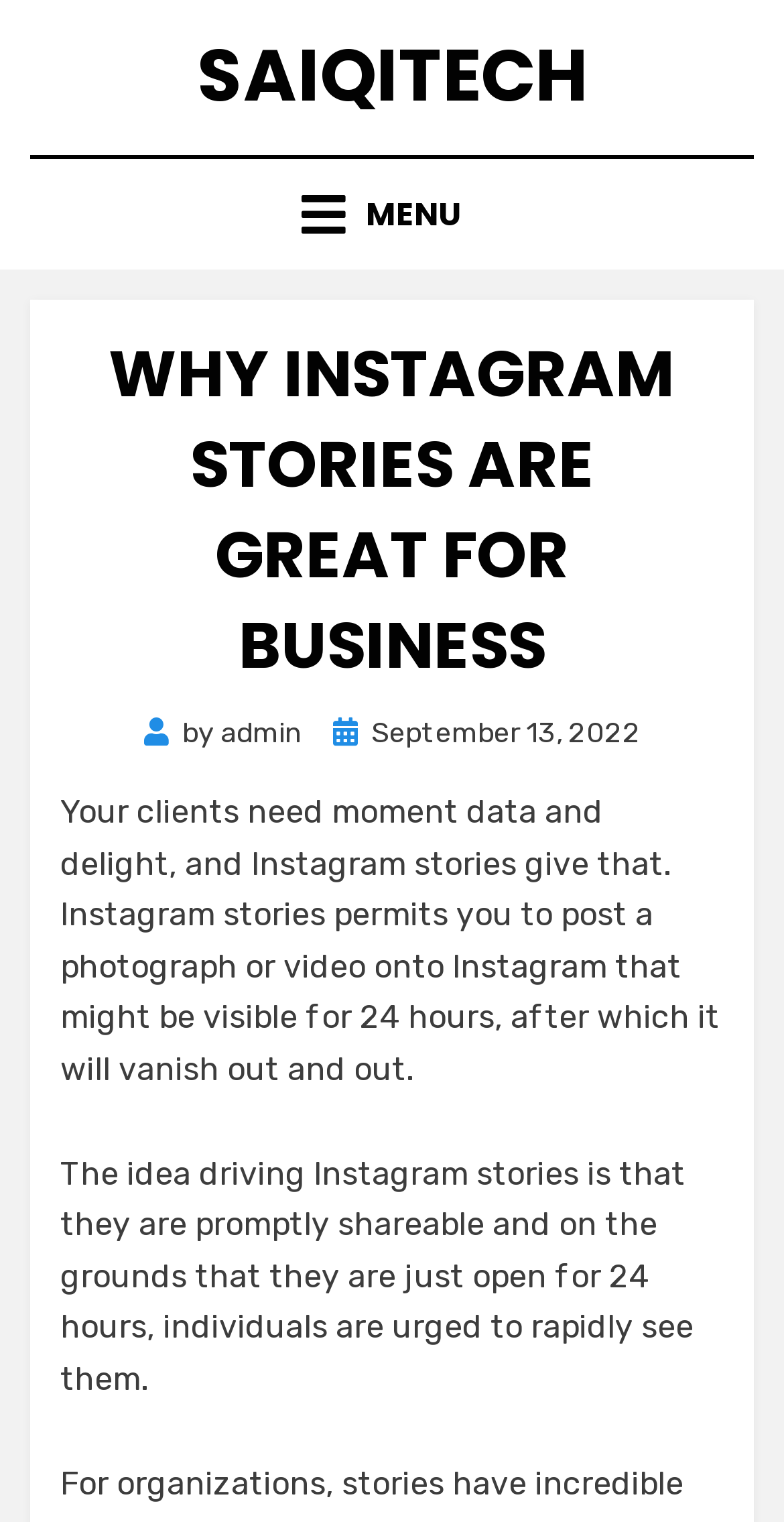Locate and extract the text of the main heading on the webpage.

WHY INSTAGRAM STORIES ARE GREAT FOR BUSINESS